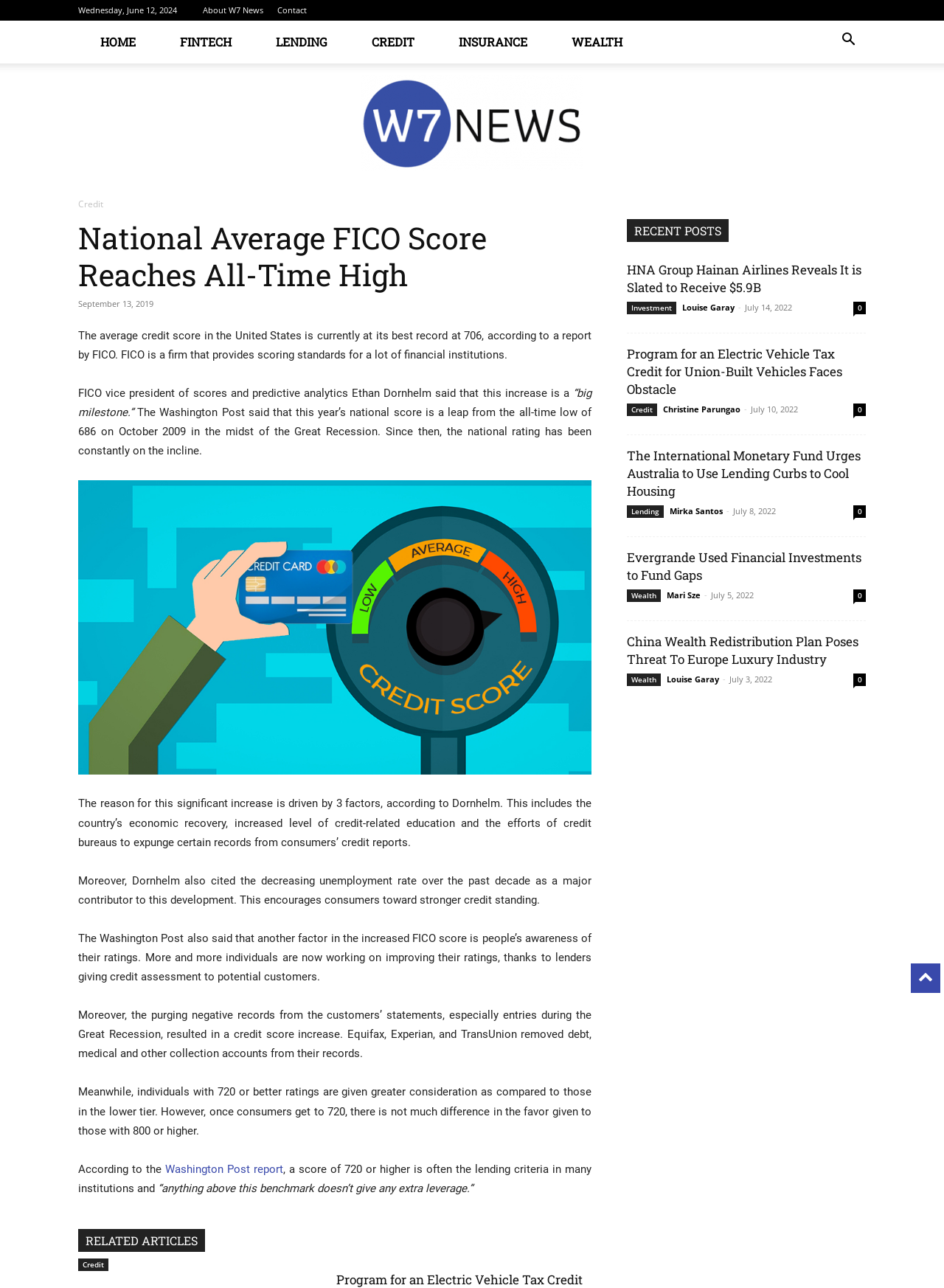Calculate the bounding box coordinates of the UI element given the description: "Christine Parungao".

[0.702, 0.313, 0.784, 0.322]